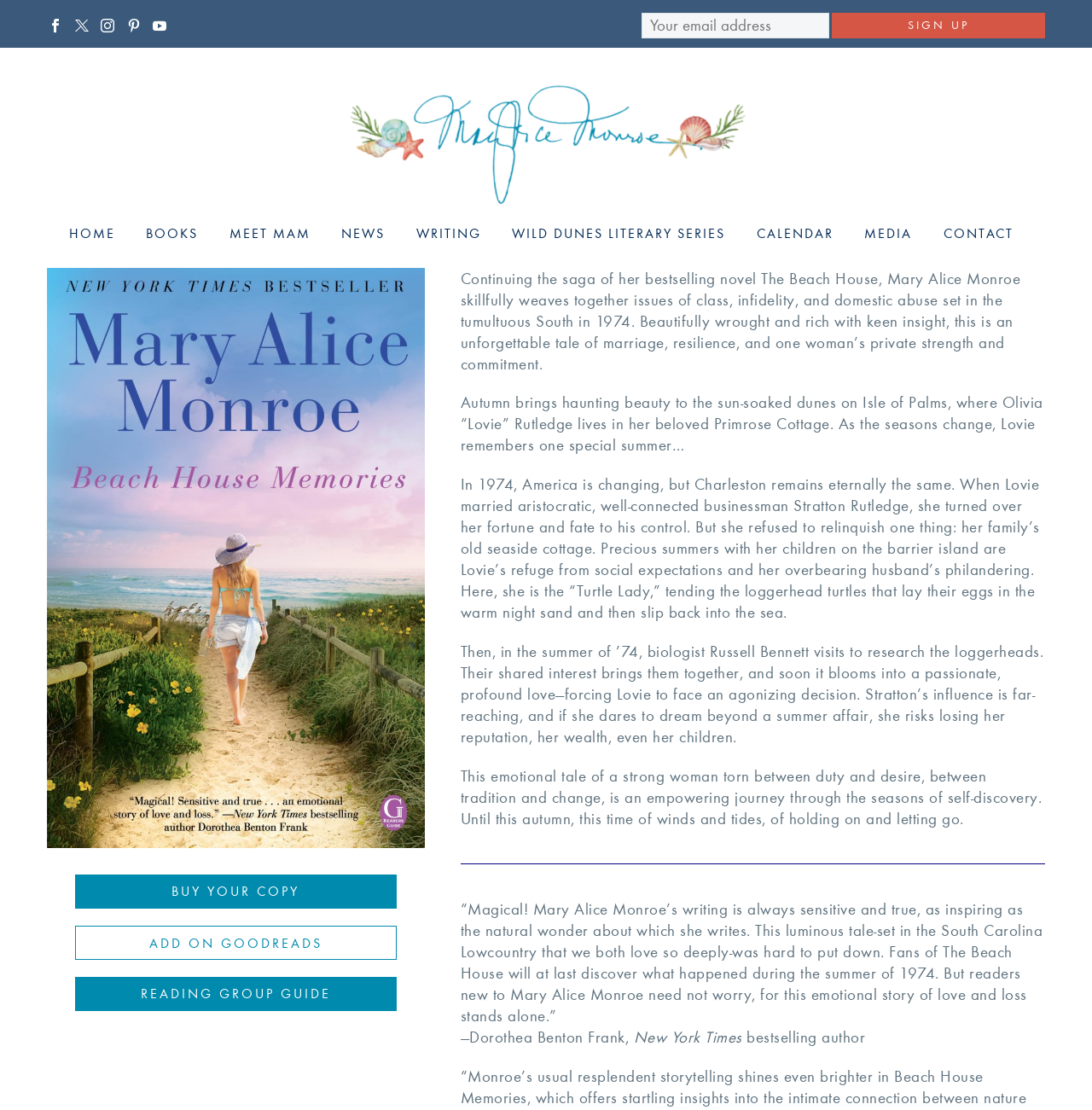Show the bounding box coordinates for the element that needs to be clicked to execute the following instruction: "Click the 'BUY YOUR COPY' link". Provide the coordinates in the form of four float numbers between 0 and 1, i.e., [left, top, right, bottom].

[0.069, 0.788, 0.363, 0.819]